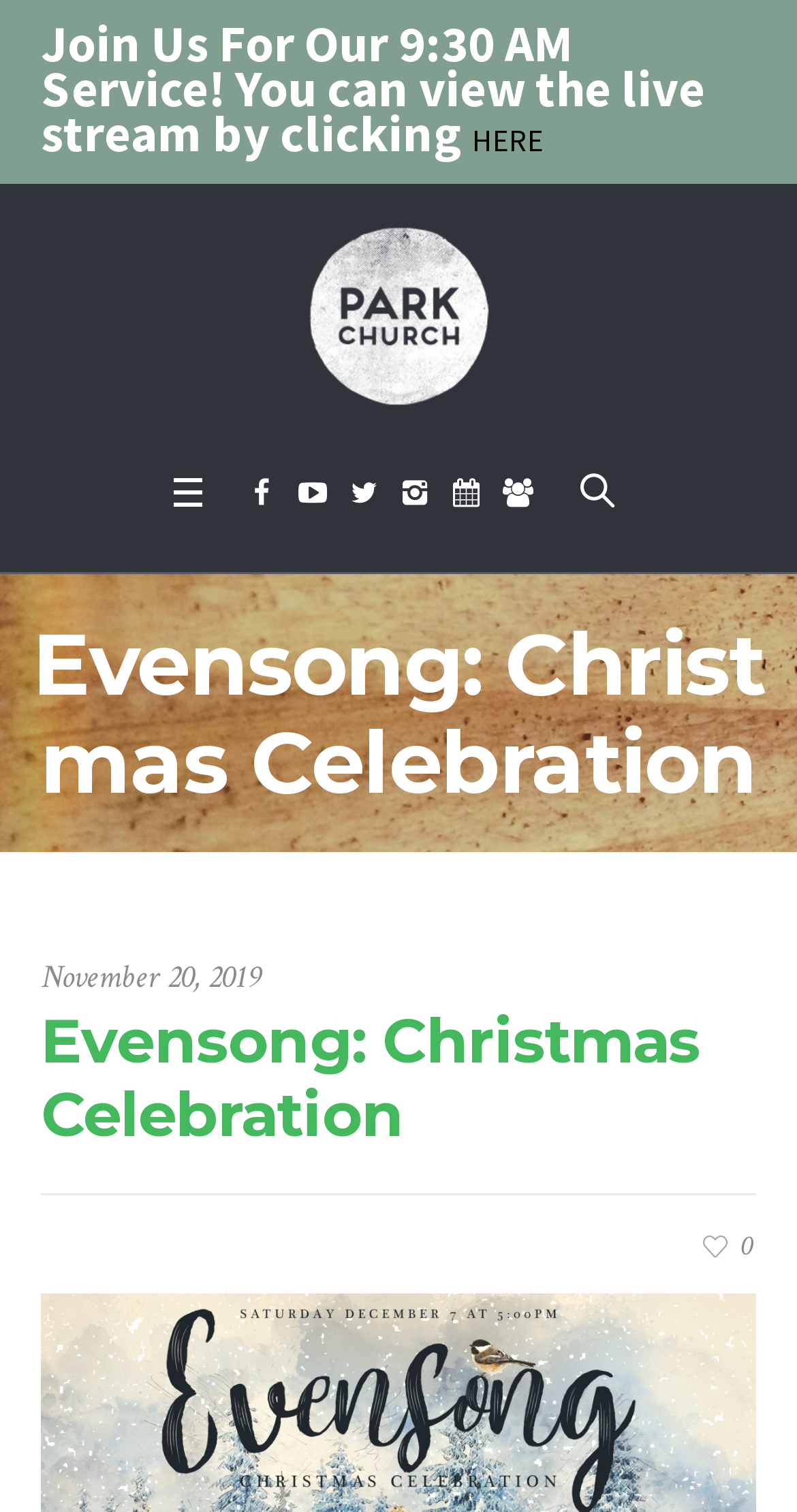With reference to the image, please provide a detailed answer to the following question: What is the purpose of the link 'HERE'?

The question is asking about the purpose of the link 'HERE' on the webpage. By looking at the context of the link, which is 'You can view the live stream by clicking HERE', we can determine that the purpose of the link is to view the live stream.